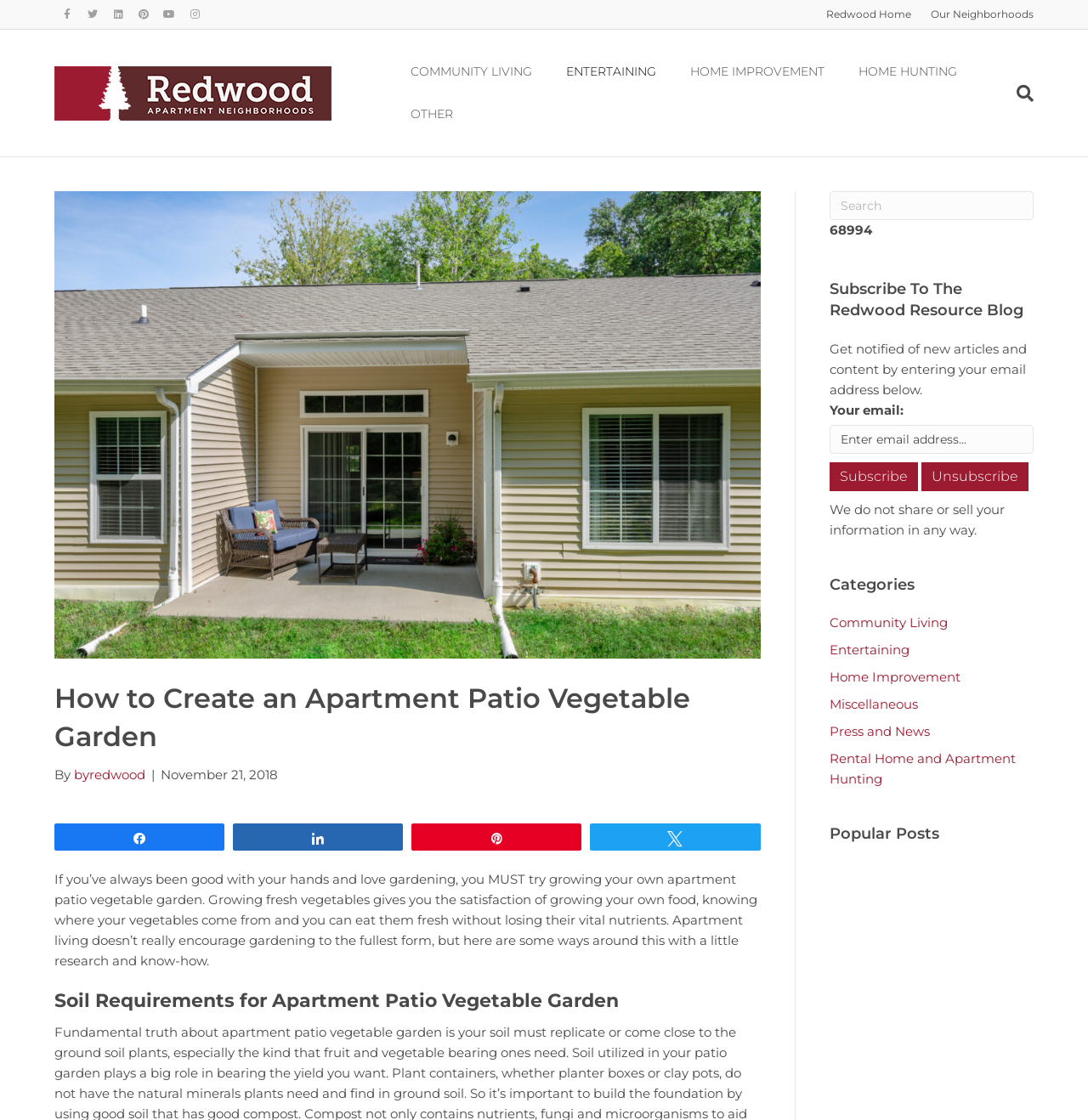Select the bounding box coordinates of the element I need to click to carry out the following instruction: "Read the article about community living".

[0.362, 0.046, 0.505, 0.083]